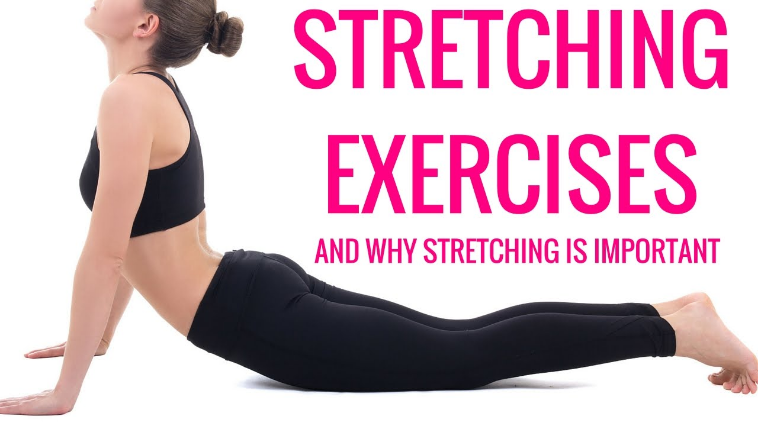What is the main theme of the image?
Please provide a detailed and thorough answer to the question.

The bold text overlays on the image, 'STRETCHING EXERCISES' and 'AND WHY STRETCHING IS IMPORTANT', clearly highlight the central theme of promoting effective stretching as a crucial component of any fitness routine.